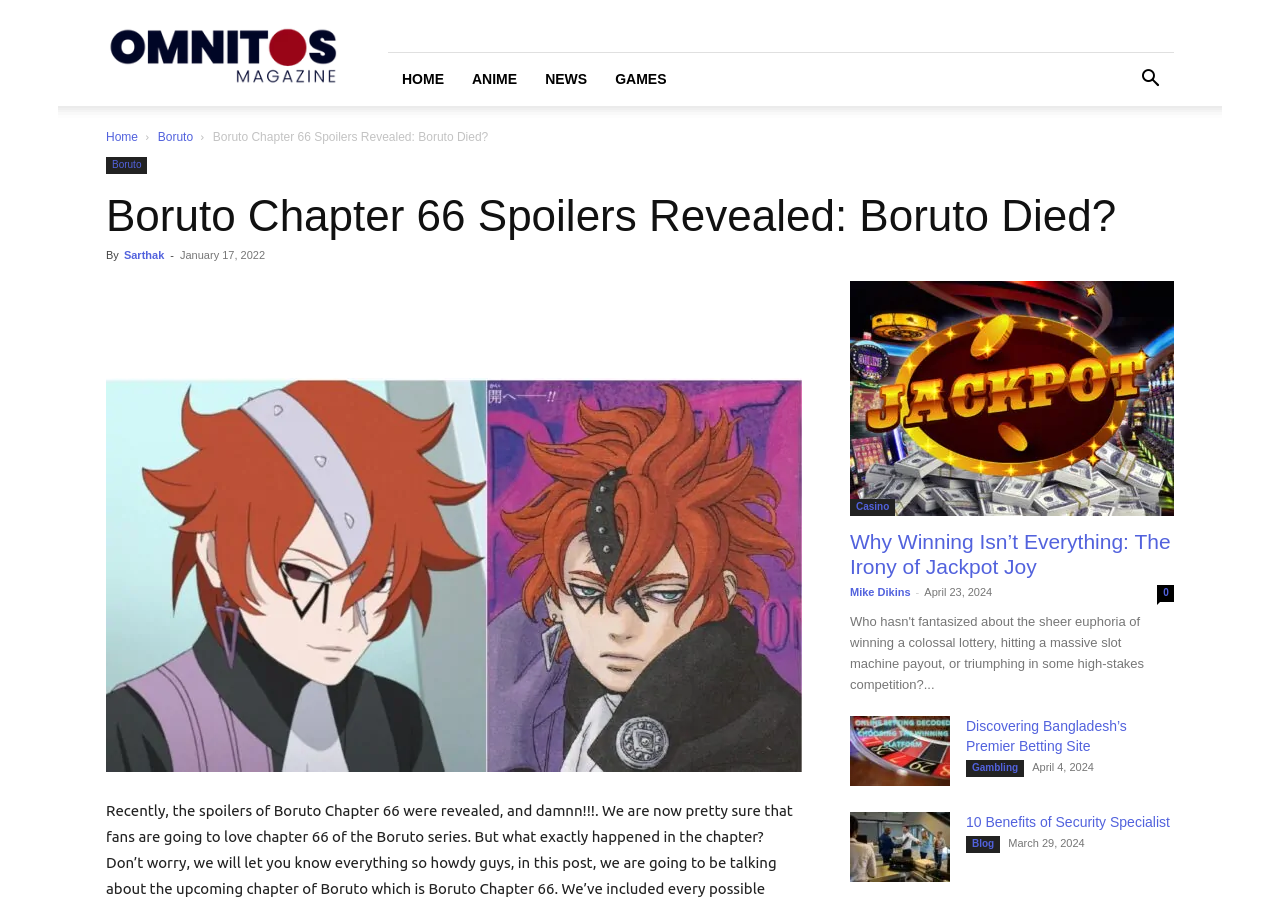Create an elaborate caption that covers all aspects of the webpage.

The webpage appears to be a blog or news article page, with a focus on the topic of Boruto Chapter 66. At the top of the page, there is a logo image of "Omnitos" and a navigation menu with links to "HOME", "ANIME", "NEWS", and "GAMES". Below the navigation menu, there is a search button and a link to "Home" and "Boruto".

The main content of the page is a header section with the title "Boruto Chapter 66 Spoilers Revealed: Boruto Died?" in a large font size. Below the title, there is a byline with the author's name "Sarthak" and a timestamp of "January 17, 2022". There are also several social media sharing links and a "Share" button.

To the right of the header section, there is a large image related to Boruto Chapter 66. Below the image, there are several links to other articles or news stories, including "Slot mashine jackpot winning", "Casino", and "Why Winning Isn’t Everything: The Irony of Jackpot Joy". Each of these links has a corresponding image and a brief summary or title.

Further down the page, there are more links to articles, including "Discovering Bangladesh’s Premier Betting Site", "Benefits of Security Specialist", and "10 Benefits of Security Specialist". Each of these links has a corresponding image and a brief summary or title. The page also includes timestamps for each article, indicating when they were published.